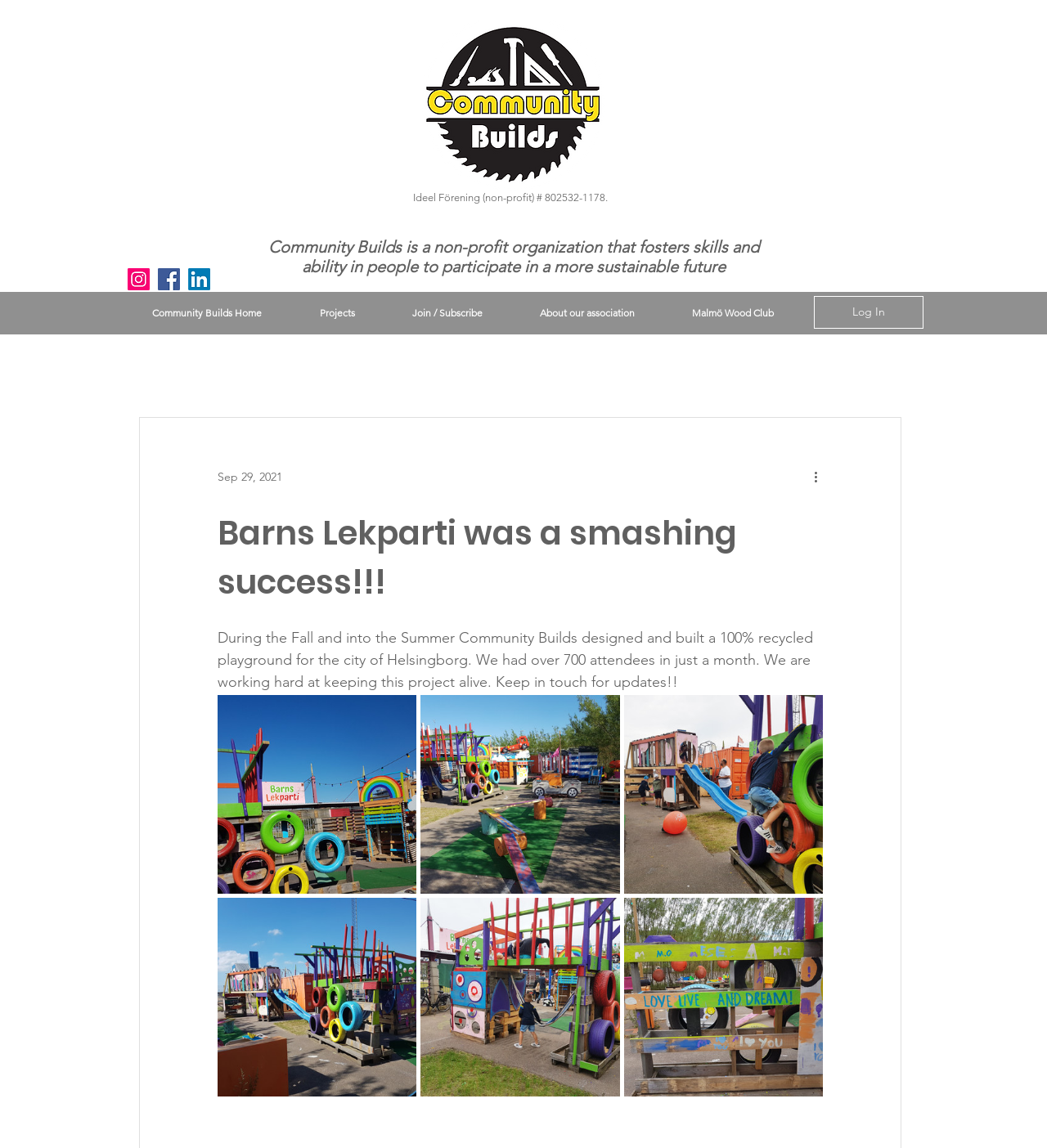Please find the bounding box coordinates (top-left x, top-left y, bottom-right x, bottom-right y) in the screenshot for the UI element described as follows: aria-label="Instagram"

[0.122, 0.234, 0.143, 0.253]